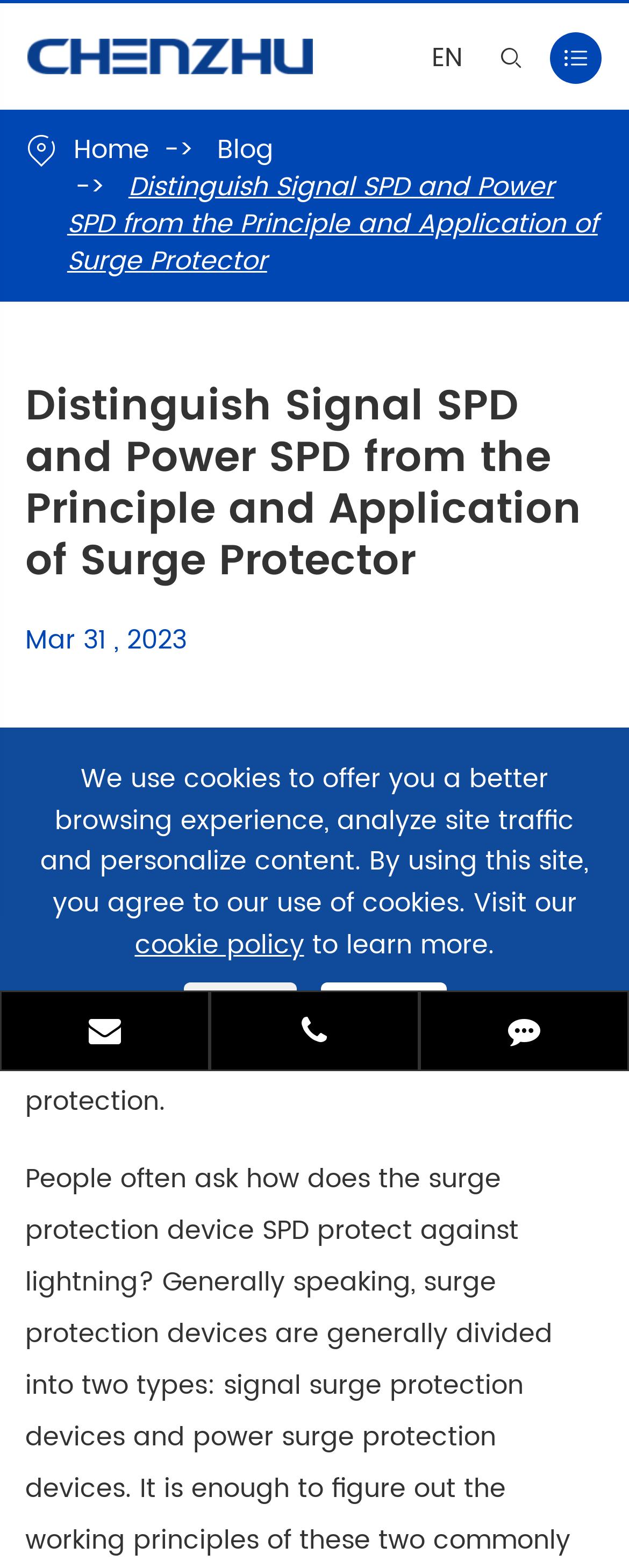Locate the UI element described by Share on Facebook in the provided webpage screenshot. Return the bounding box coordinates in the format (top-left x, top-left y, bottom-right x, bottom-right y), ensuring all values are between 0 and 1.

None